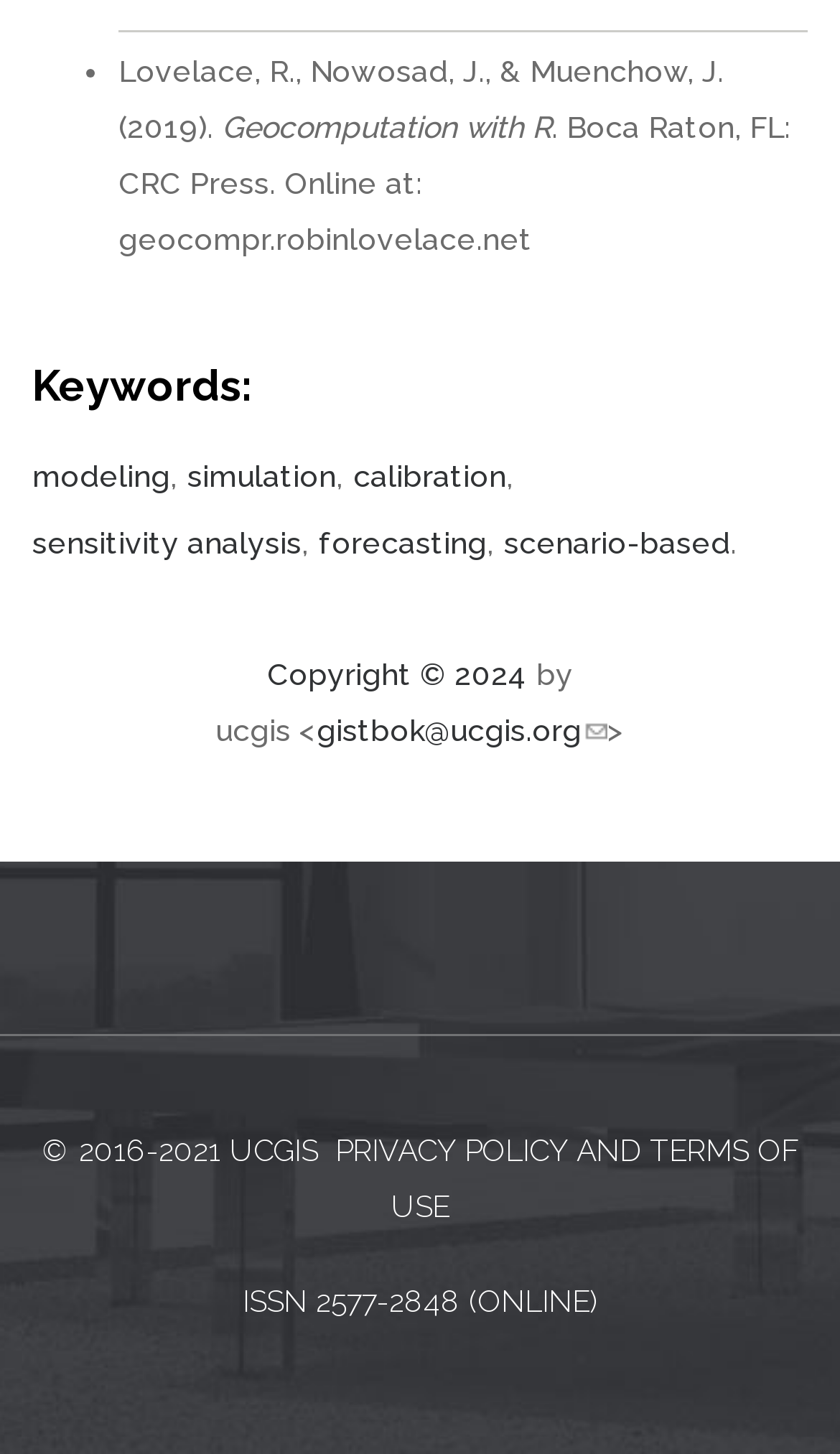Point out the bounding box coordinates of the section to click in order to follow this instruction: "Visit 'PRIVACY POLICY'".

[0.399, 0.779, 0.676, 0.802]